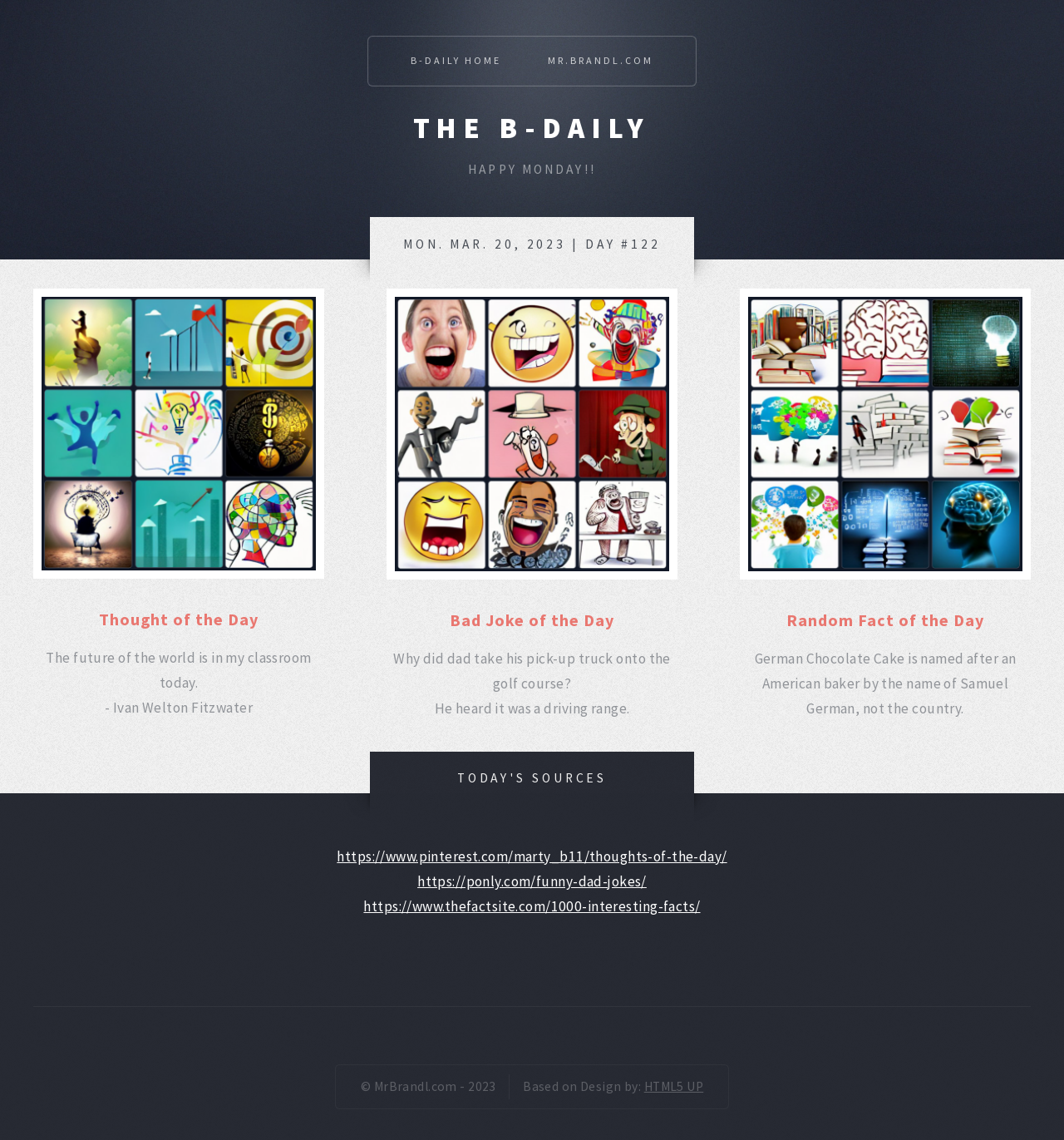Refer to the image and provide a thorough answer to this question:
How many sections are there on the webpage?

Based on the webpage content, there are three main sections: 'Thought of the Day', 'Bad Joke of the Day', and 'Random Fact of the Day'. Each section has a heading and corresponding content, which suggests that the webpage is divided into these three sections.